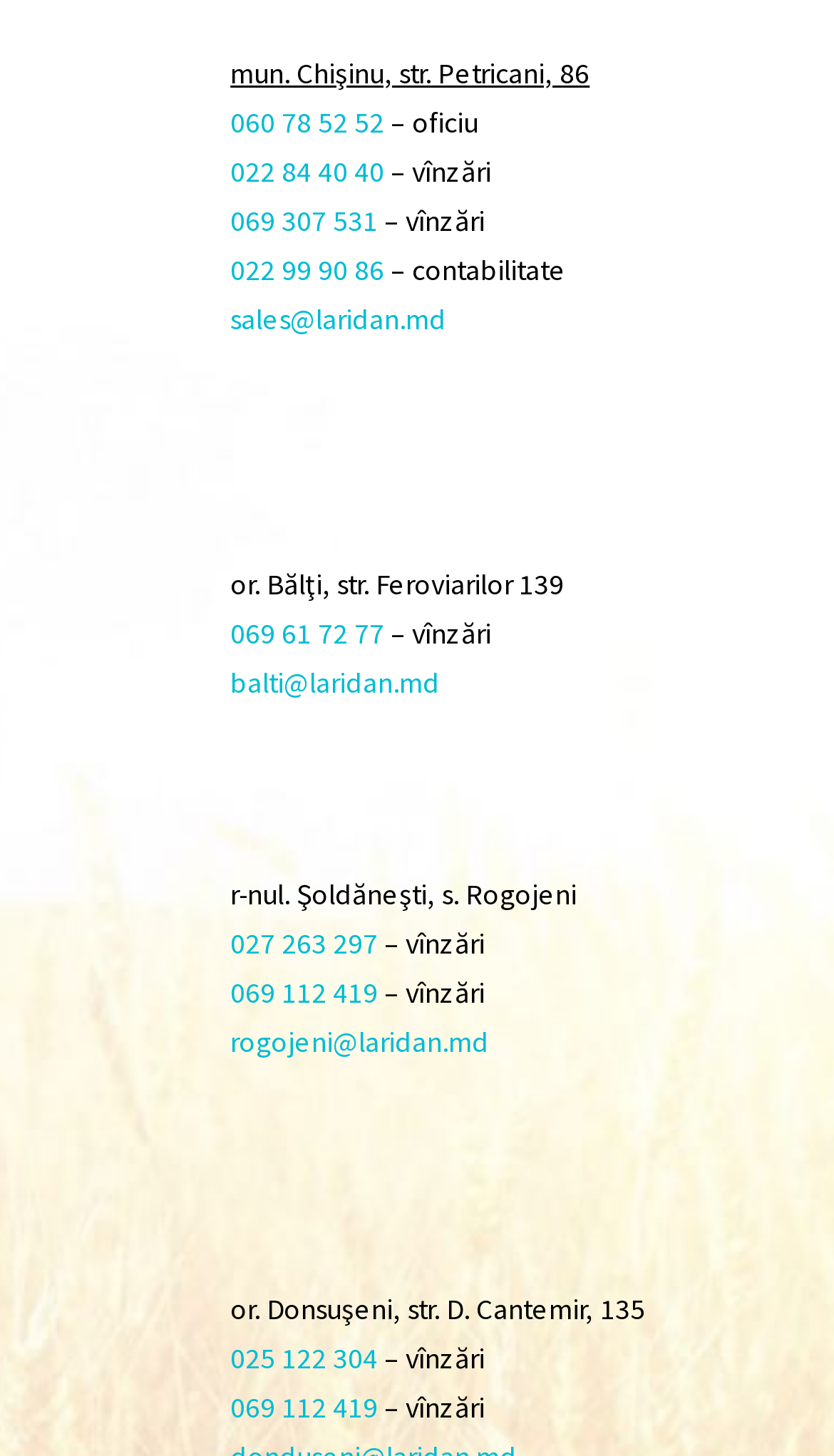Indicate the bounding box coordinates of the clickable region to achieve the following instruction: "view contact information."

[0.276, 0.207, 0.535, 0.232]